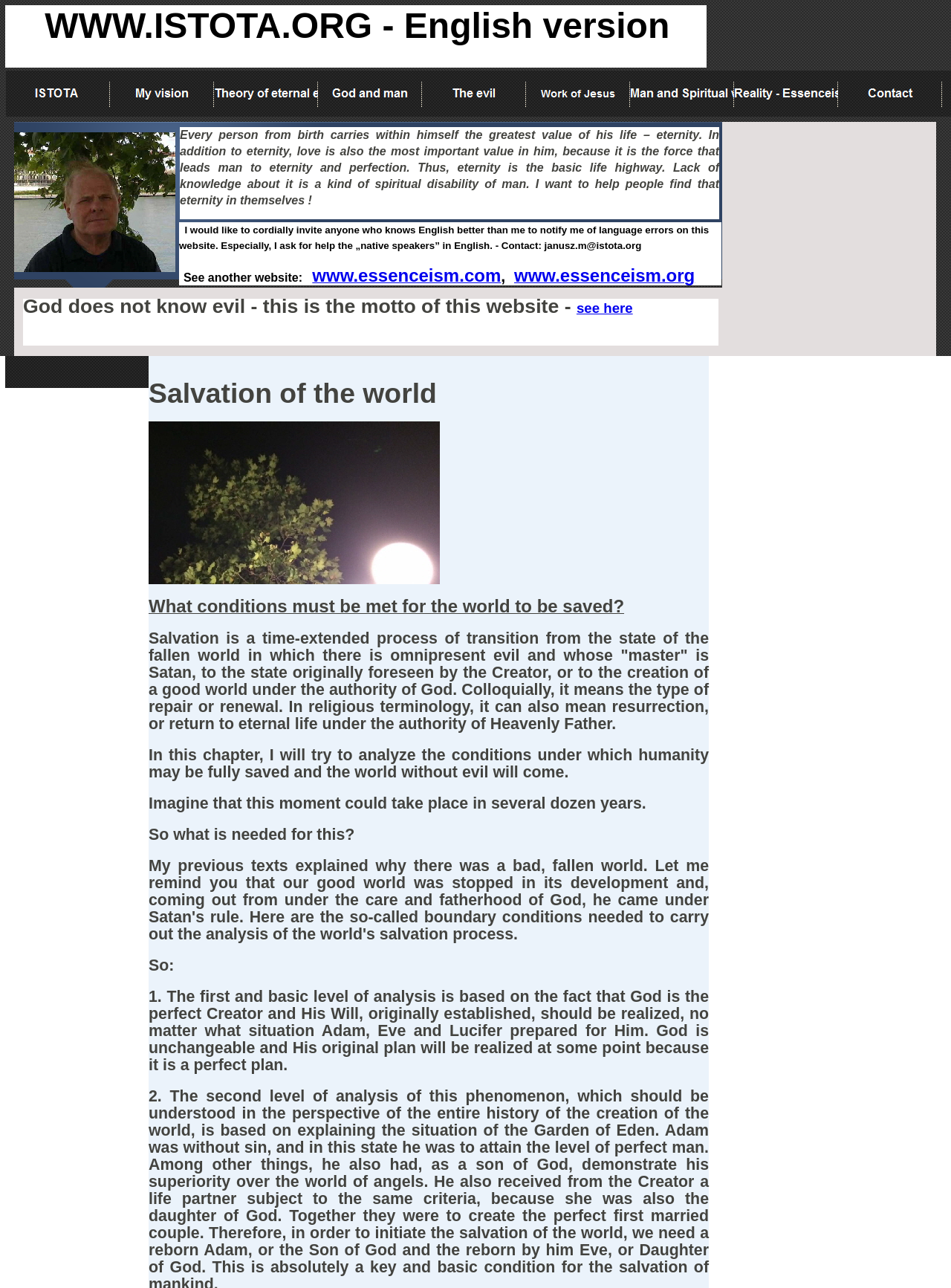Provide a comprehensive description of the webpage.

This webpage is about the concept of salvation and its conditions. At the top, there is a small image and a brief title "5. Salvation of the world". Below the title, there is a paragraph explaining the meaning of salvation, which is a process of transition from a fallen world to a good world under God's authority. 

Following this introduction, there are several paragraphs discussing the conditions necessary for humanity to be fully saved and for a world without evil to come. The text is divided into sections, with the first section explaining the basic level of analysis, which is based on the fact that God is the perfect Creator and His Will should be realized. 

On the left side of the page, there is a vertical menu with links to other sections of the website, including "My vision", "Theory of eternal existence", "God and man", "The evil", "Work of Jesus", "Man and Spiritual world", "Reality - Essenceism 8", and "Contact". Each link has a corresponding image. 

In the middle of the page, there is a section with a few paragraphs discussing the importance of eternity and love in human life. The author expresses their desire to help people find eternity within themselves. 

At the bottom of the page, there is a message inviting native English speakers to help with language errors on the website. There are also links to other websites, including "www.essenceism.com" and "www.essenceism.org". The page ends with a motto "God does not know evil" and a link to see more information about it.